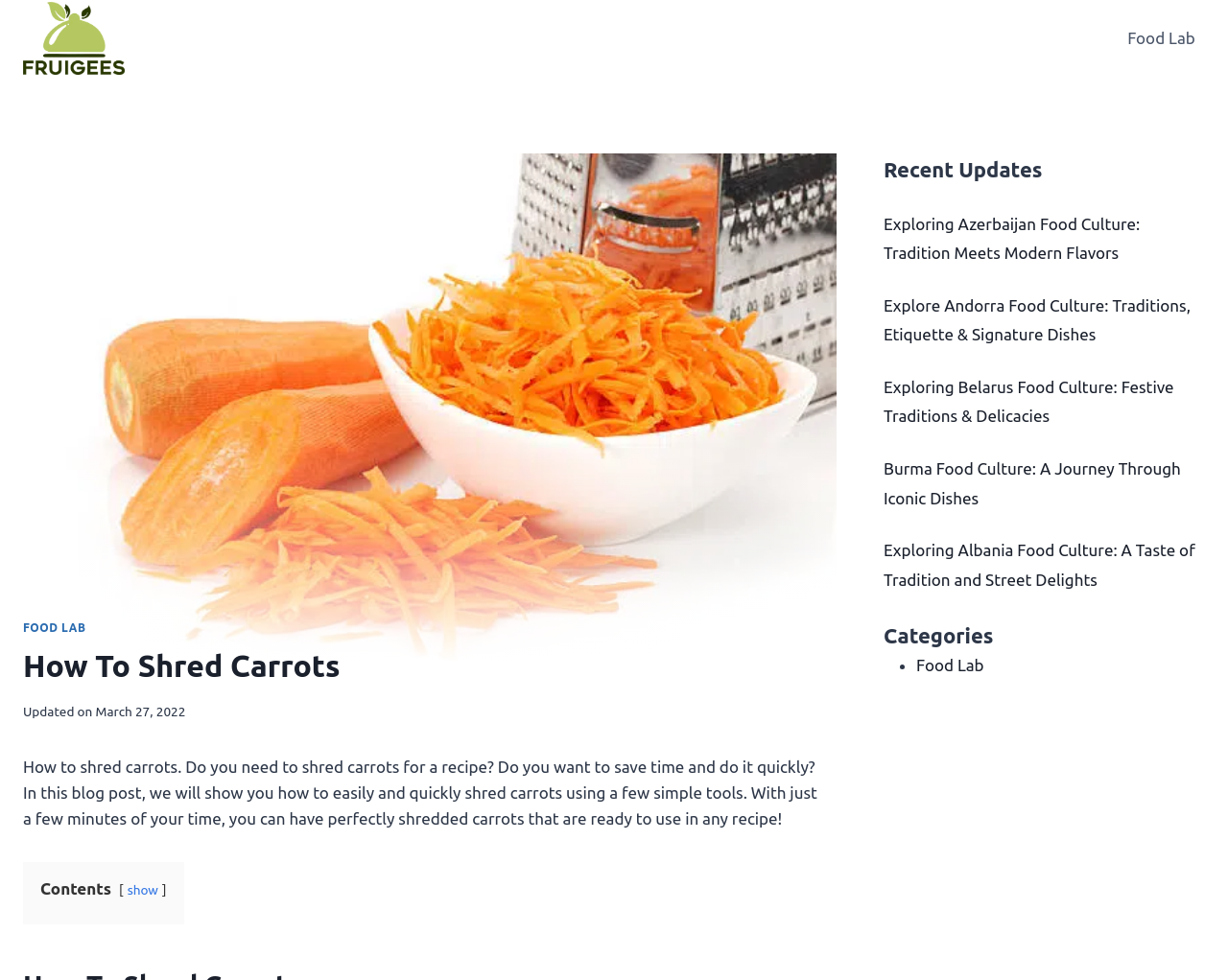Please find and generate the text of the main header of the webpage.

How To Shred Carrots